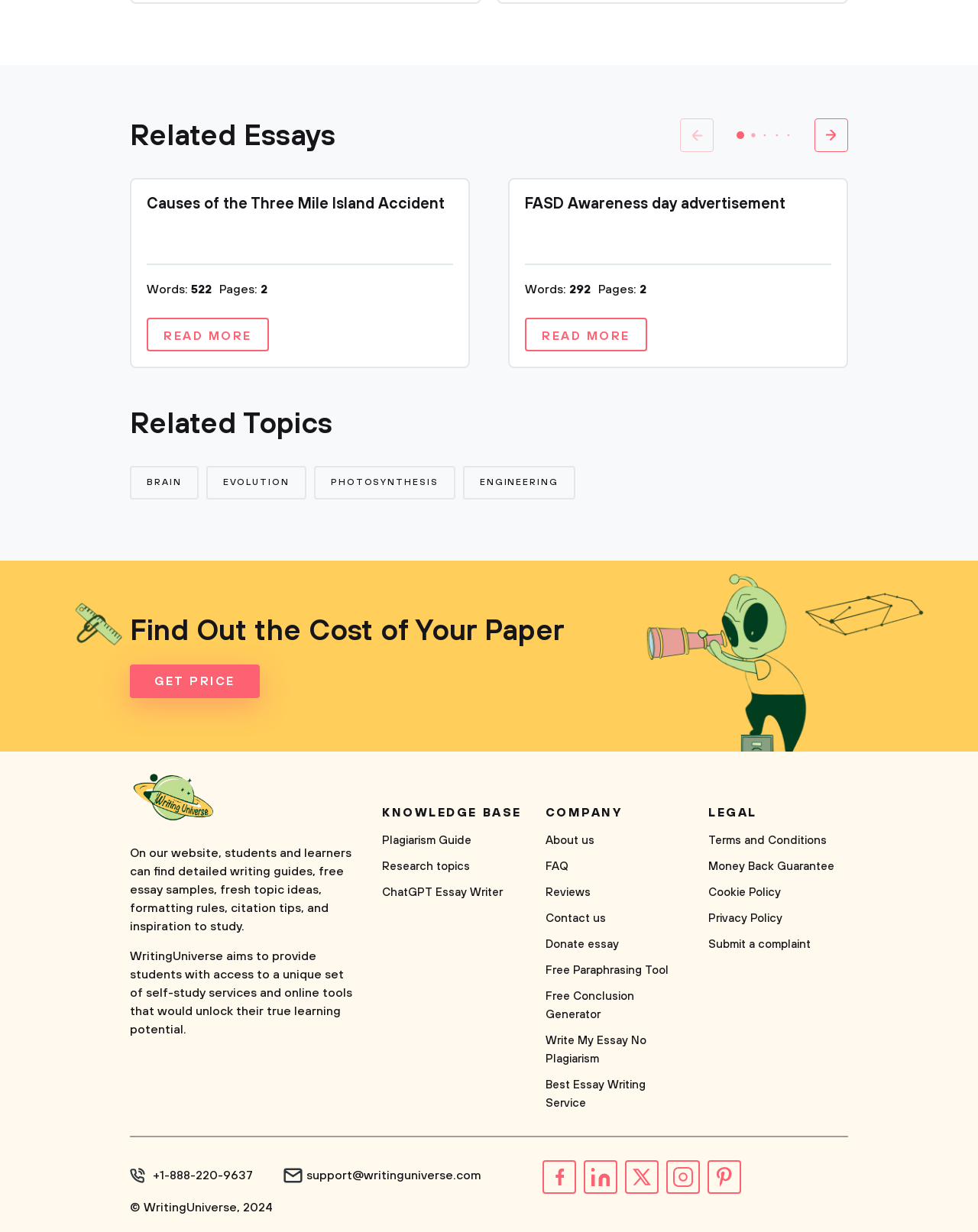Use a single word or phrase to answer the question:
What is the topic of the first essay?

Causes of the Three Mile Island Accident